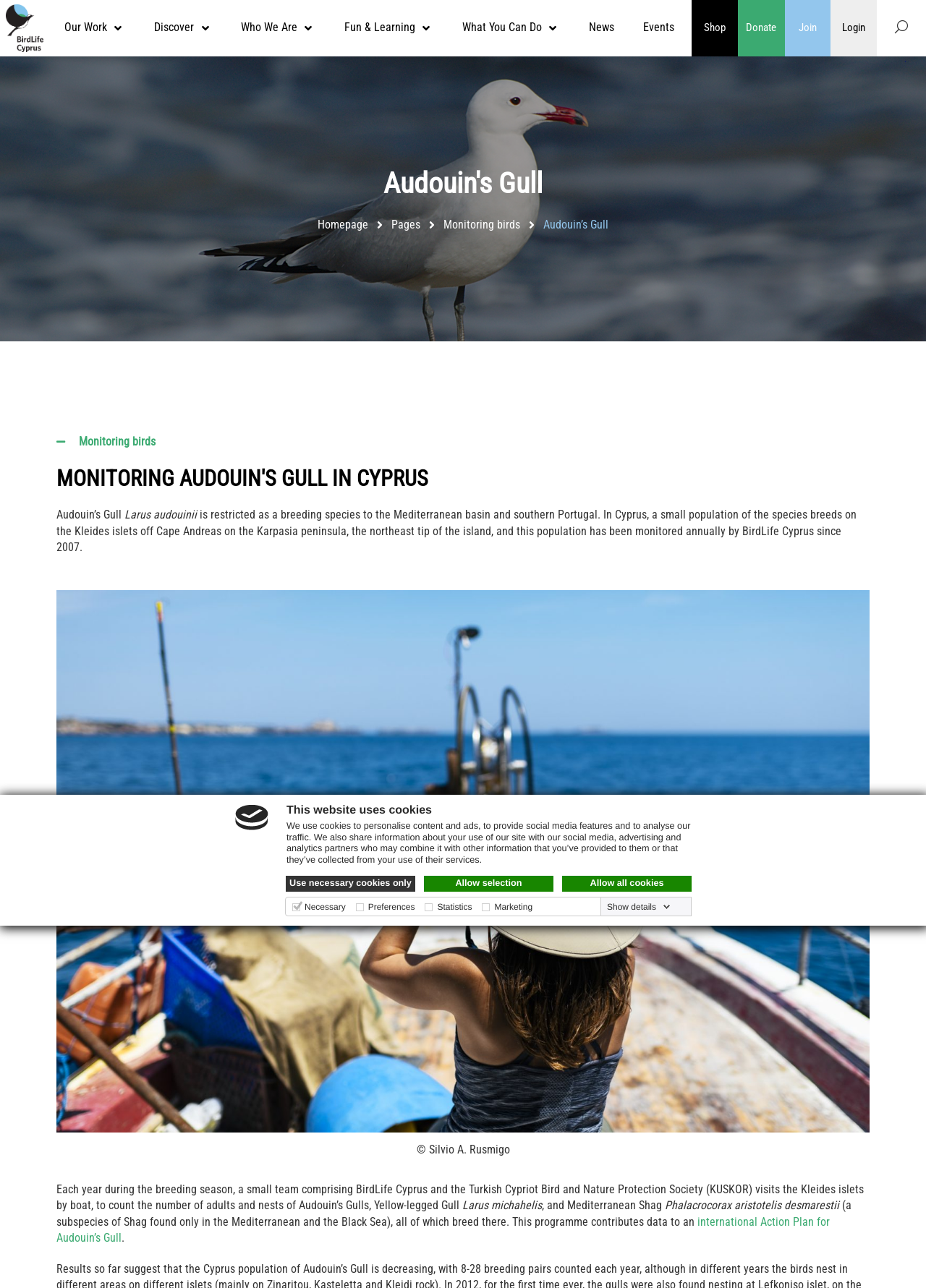Locate the bounding box of the UI element with the following description: "Use necessary cookies only".

[0.309, 0.68, 0.448, 0.693]